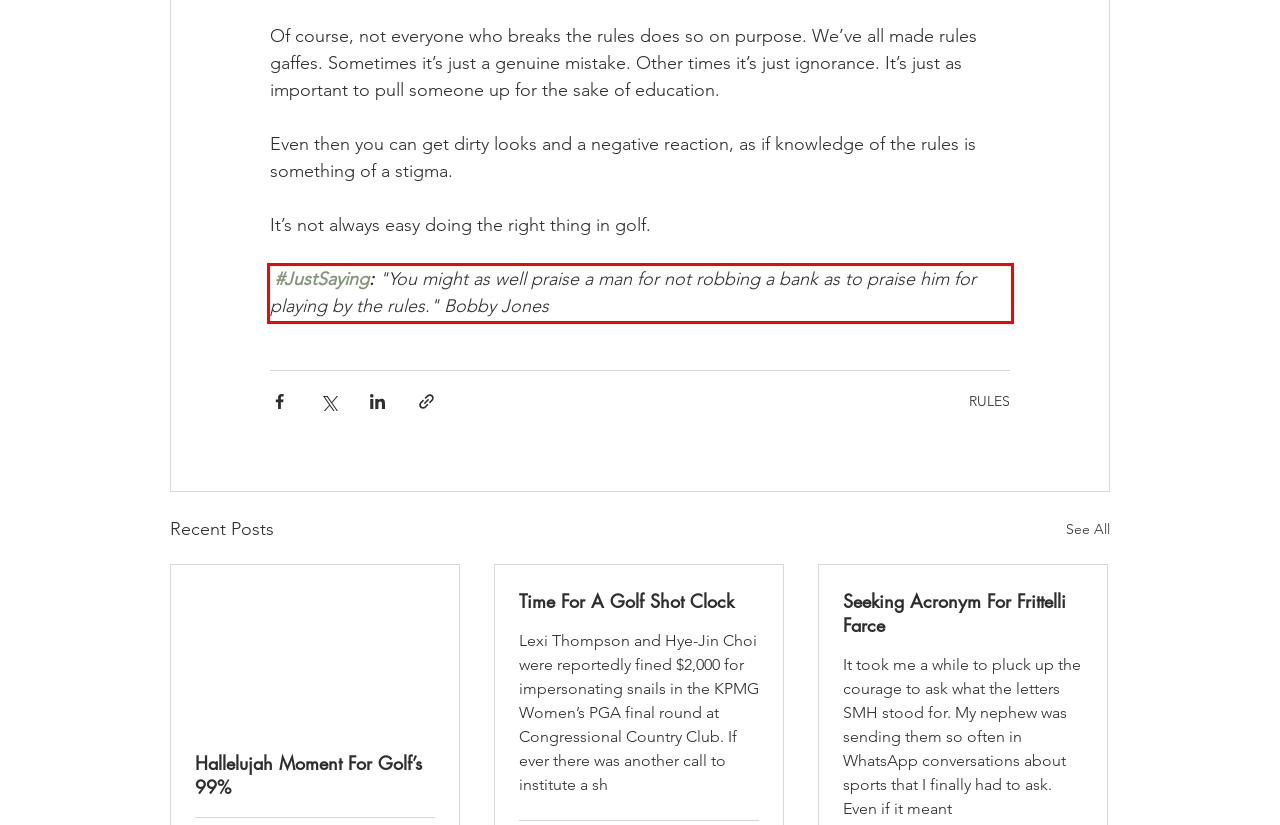Identify the red bounding box in the webpage screenshot and perform OCR to generate the text content enclosed.

#JustSaying: "You might as well praise a man for not robbing a bank as to praise him for playing by the rules." Bobby Jones